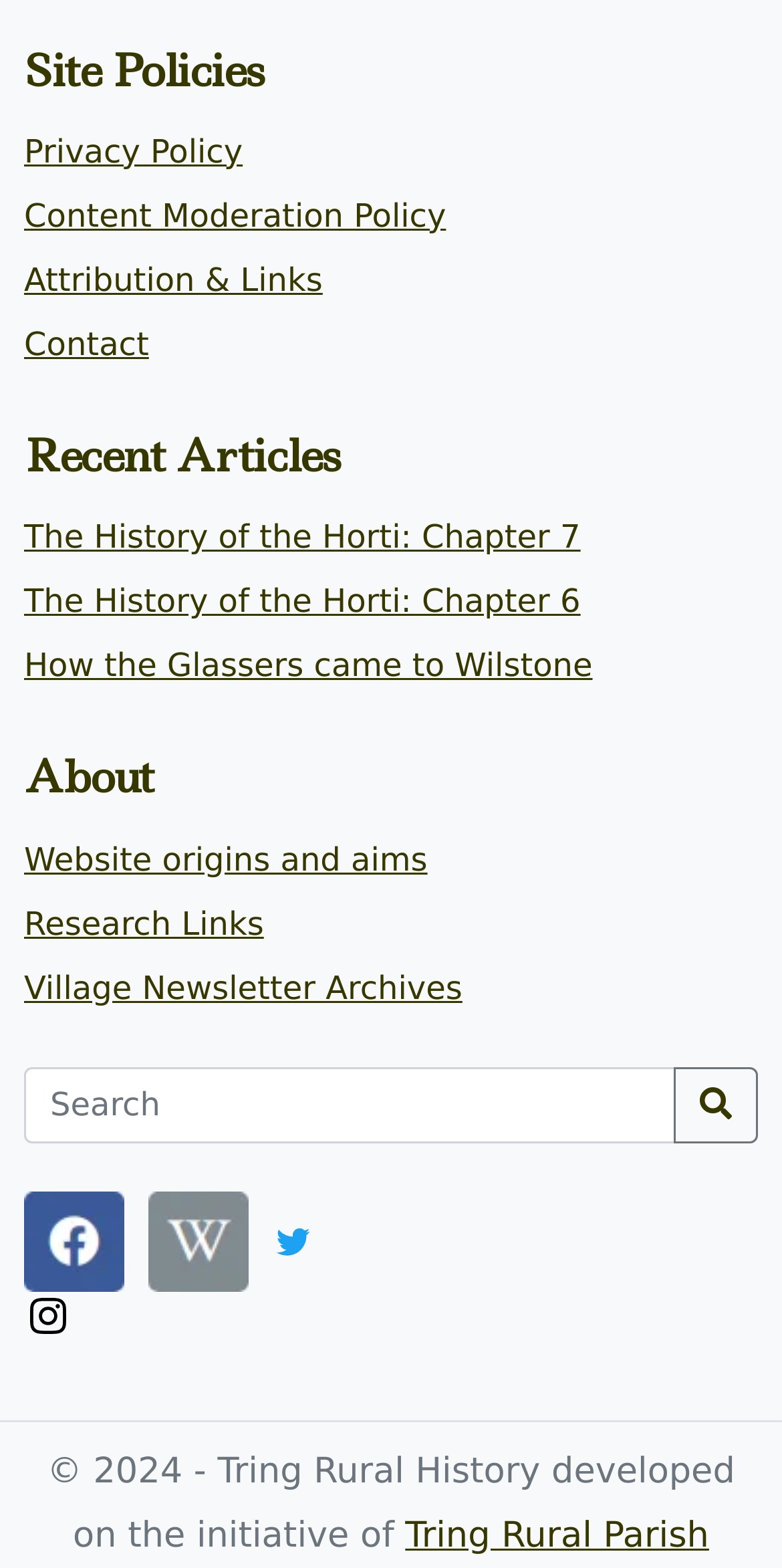Please identify the bounding box coordinates of the clickable area that will allow you to execute the instruction: "Search for something".

[0.031, 0.68, 0.864, 0.729]